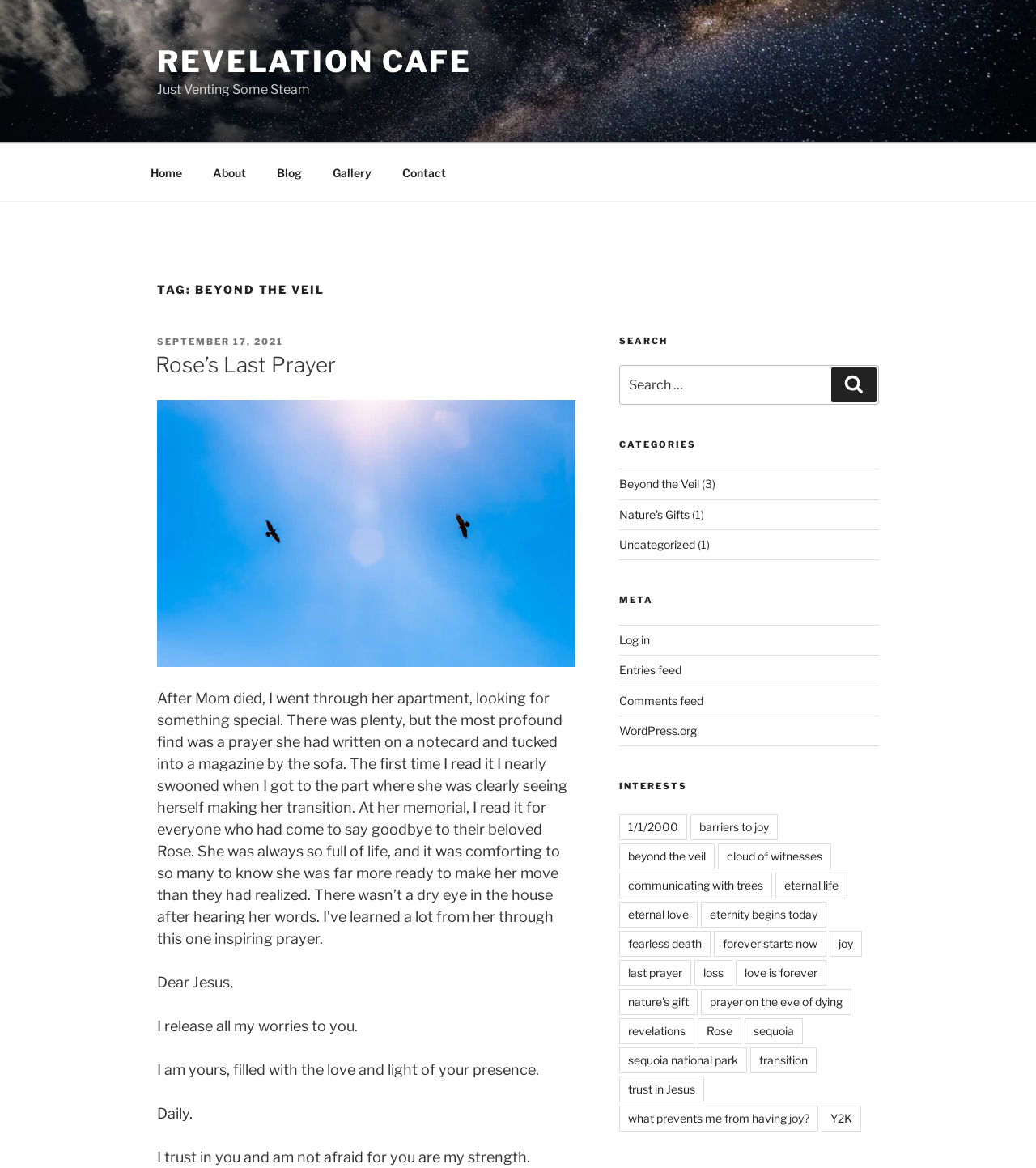Identify the bounding box coordinates for the element that needs to be clicked to fulfill this instruction: "Compare Bodegas Terras Gauda O Rosal". Provide the coordinates in the format of four float numbers between 0 and 1: [left, top, right, bottom].

None